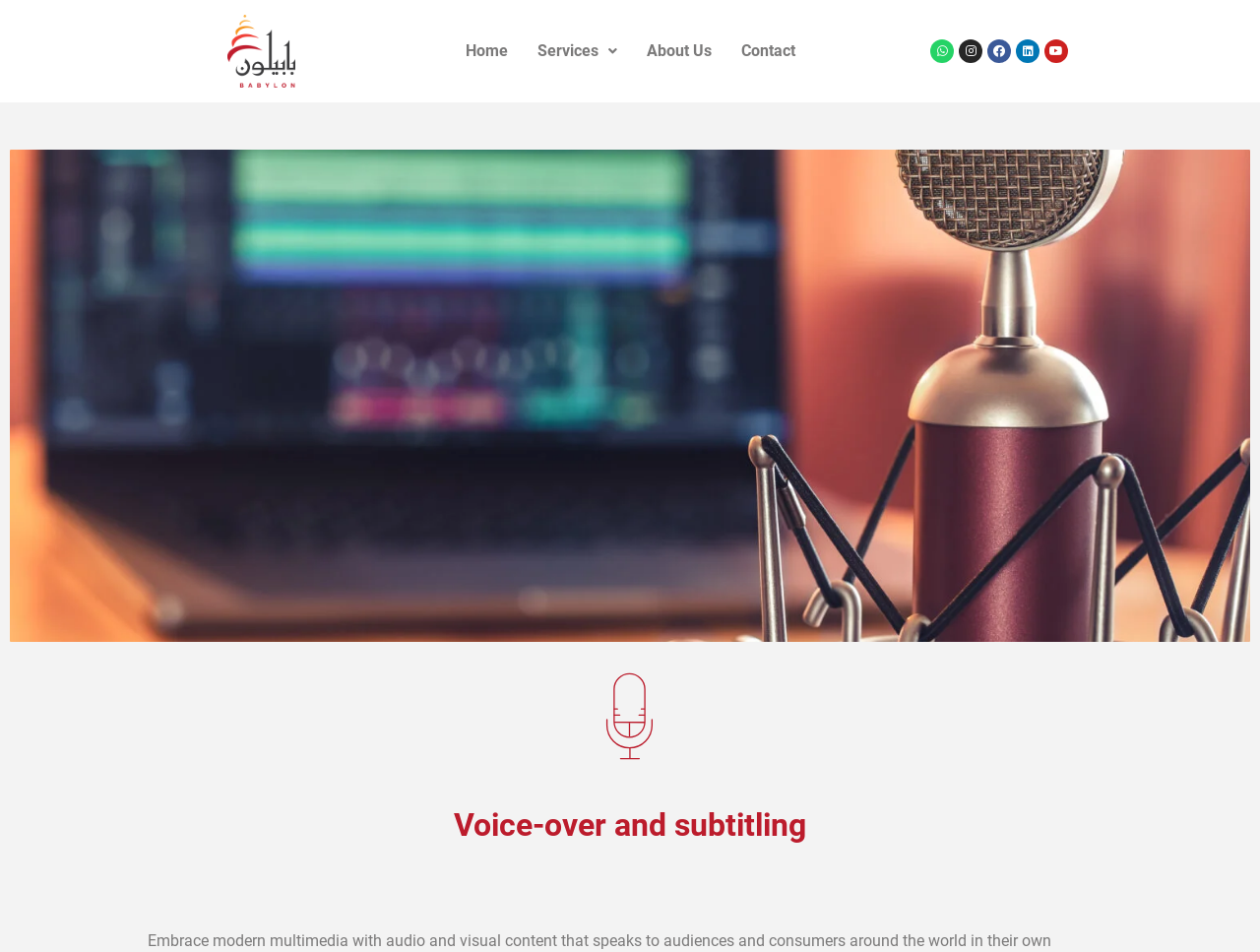Can you provide the bounding box coordinates for the element that should be clicked to implement the instruction: "Click the Home link"?

[0.357, 0.03, 0.414, 0.078]